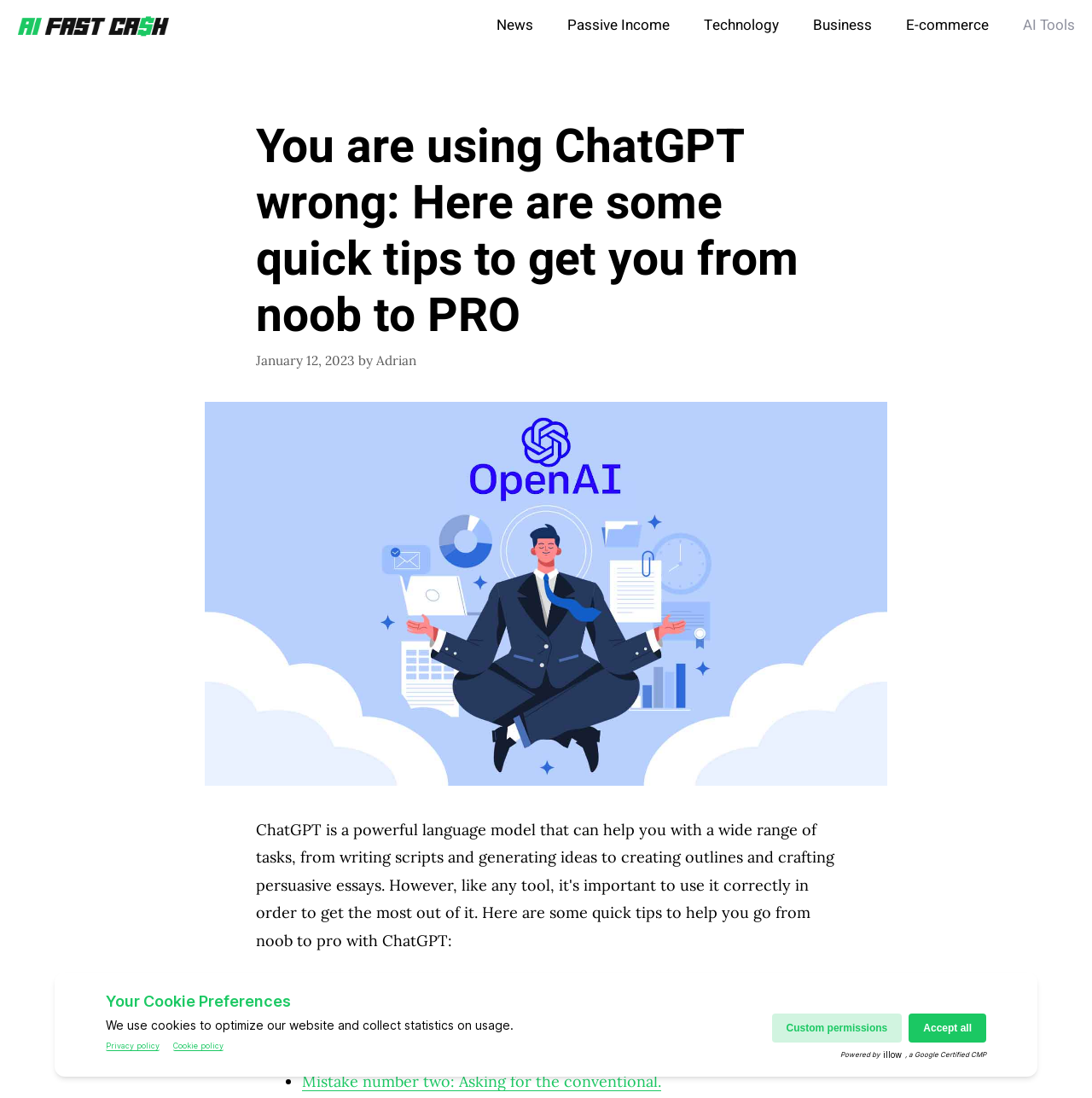Provide your answer in a single word or phrase: 
What is the date of the article?

January 12, 2023